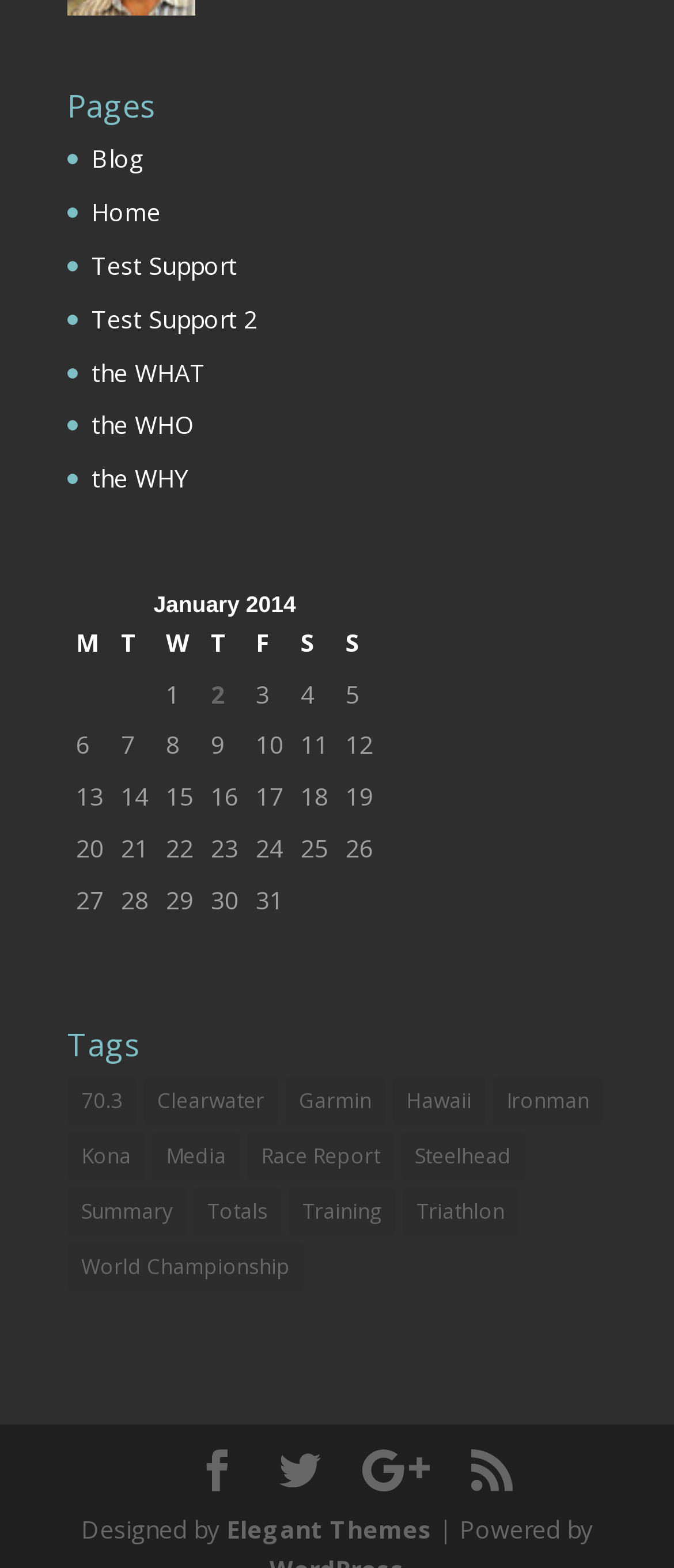What is the title of the table?
Using the visual information, reply with a single word or short phrase.

January 2014